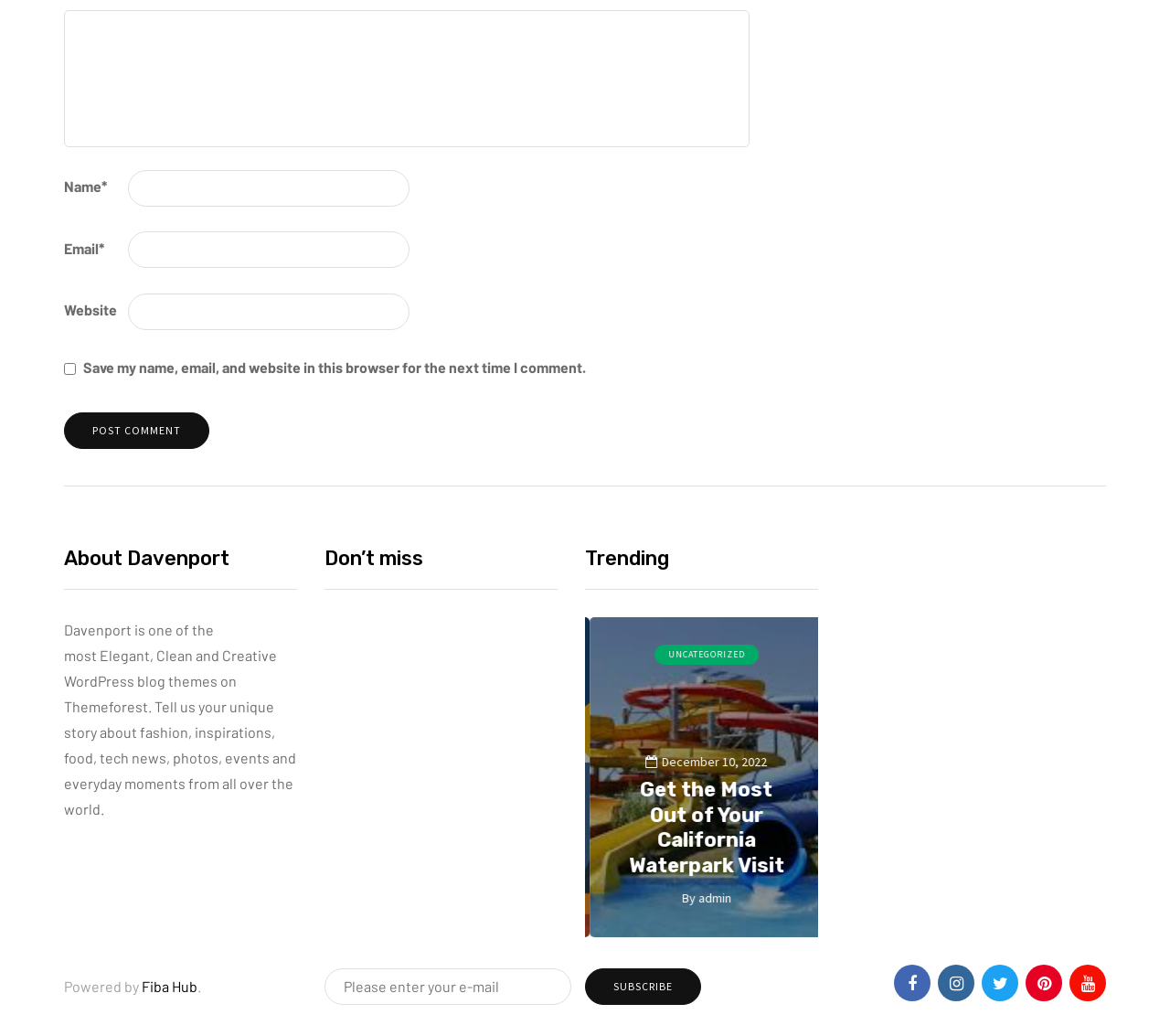Determine the bounding box coordinates for the clickable element required to fulfill the instruction: "Read the 'About Davenport' article". Provide the coordinates as four float numbers between 0 and 1, i.e., [left, top, right, bottom].

[0.055, 0.527, 0.254, 0.569]